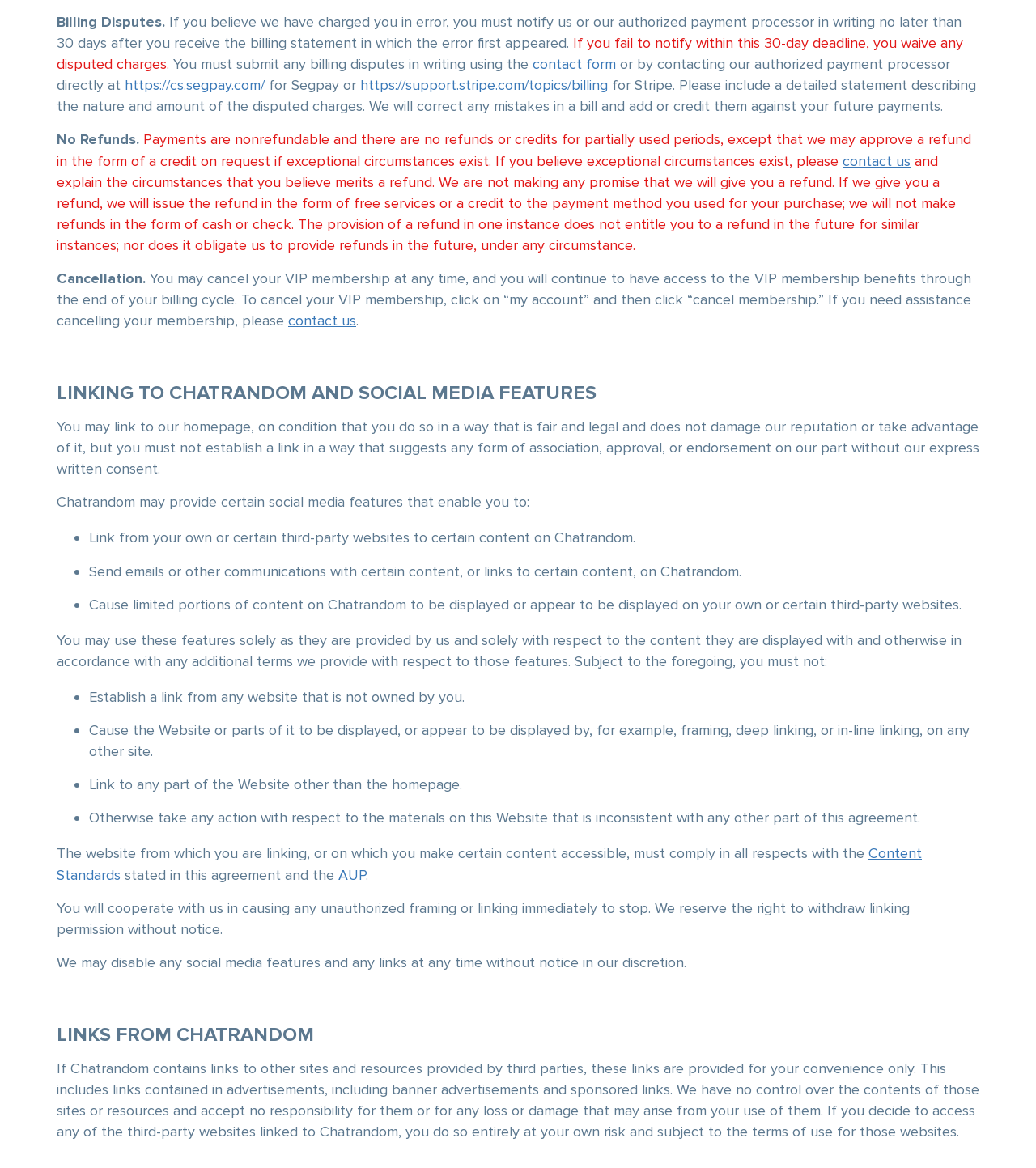Can you get a refund for partially used periods?
Using the screenshot, give a one-word or short phrase answer.

No